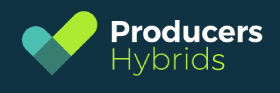Provide a thorough and detailed response to the question by examining the image: 
What is the color of the word 'Producers'?

The caption explicitly states that the word 'Producers' is rendered in white, which is a distinct color from the lighter green tone used for the word 'Hybrids'.